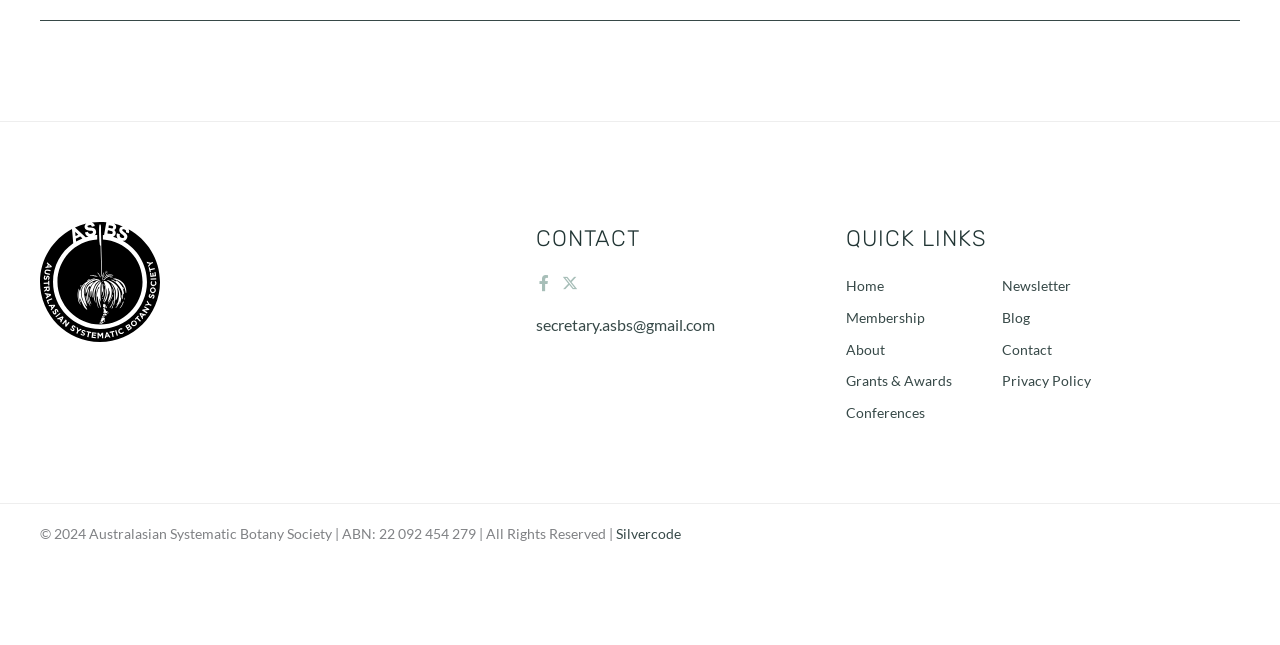Please identify the bounding box coordinates of the clickable area that will fulfill the following instruction: "Check the blog". The coordinates should be in the format of four float numbers between 0 and 1, i.e., [left, top, right, bottom].

[0.783, 0.476, 0.852, 0.509]